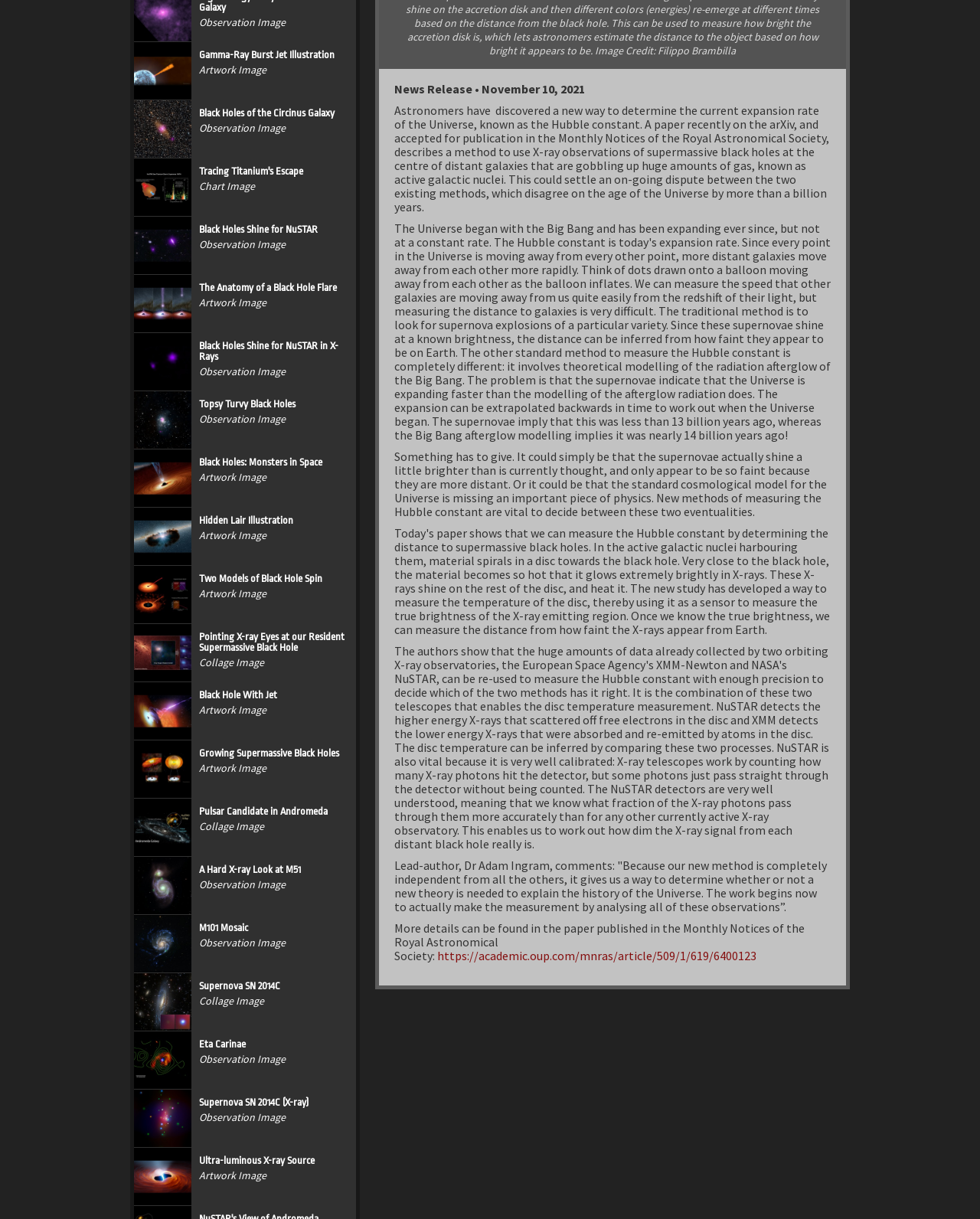Mark the bounding box of the element that matches the following description: "Eta Carinae Observation Image".

[0.137, 0.846, 0.363, 0.893]